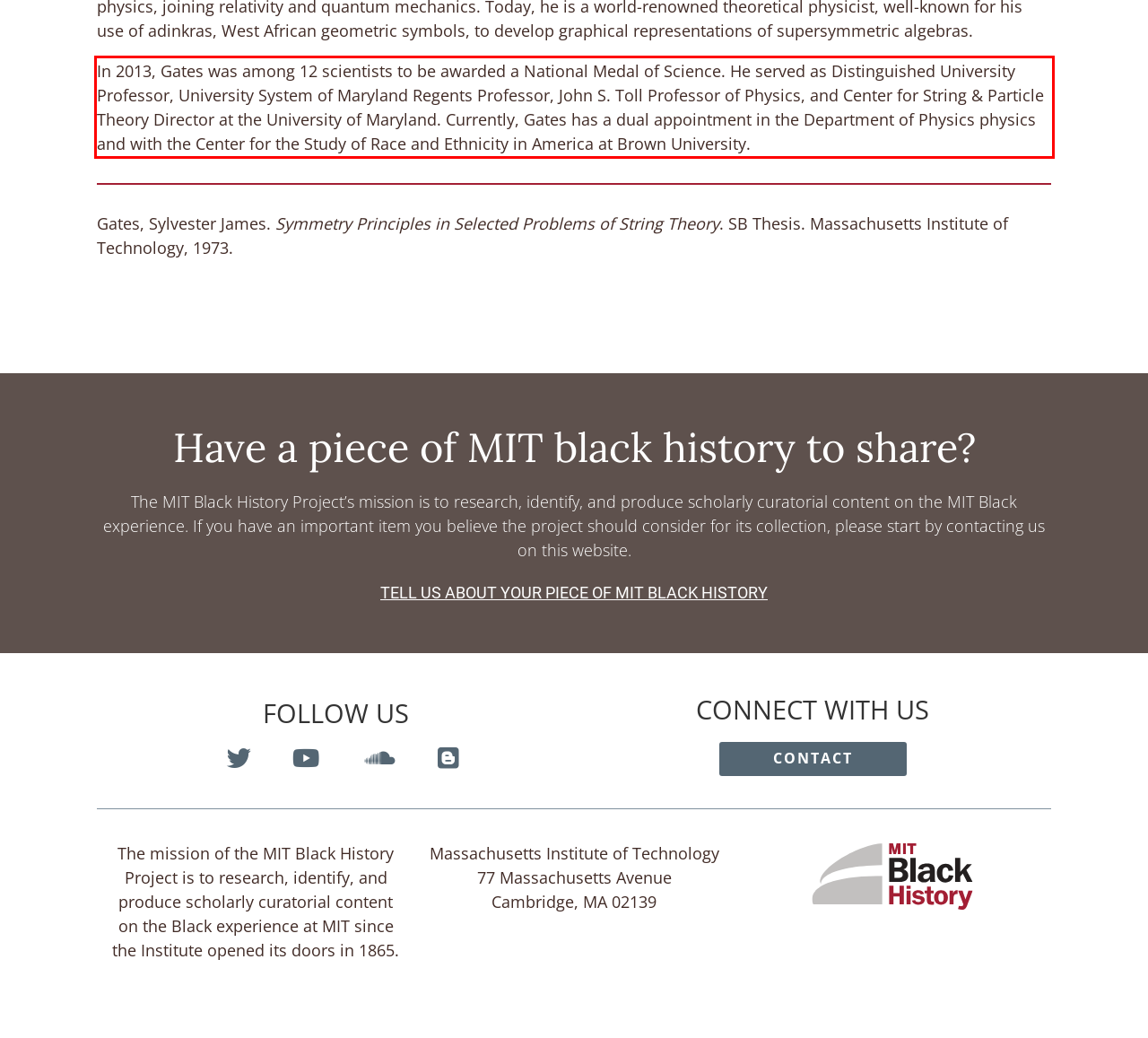From the given screenshot of a webpage, identify the red bounding box and extract the text content within it.

In 2013, Gates was among 12 scientists to be awarded a National Medal of Science. He served as Distinguished University Professor, University System of Maryland Regents Professor, John S. Toll Professor of Physics, and Center for String & Particle Theory Director at the University of Maryland. Currently, Gates has a dual appointment in the Department of Physics physics and with the Center for the Study of Race and Ethnicity in America at Brown University.